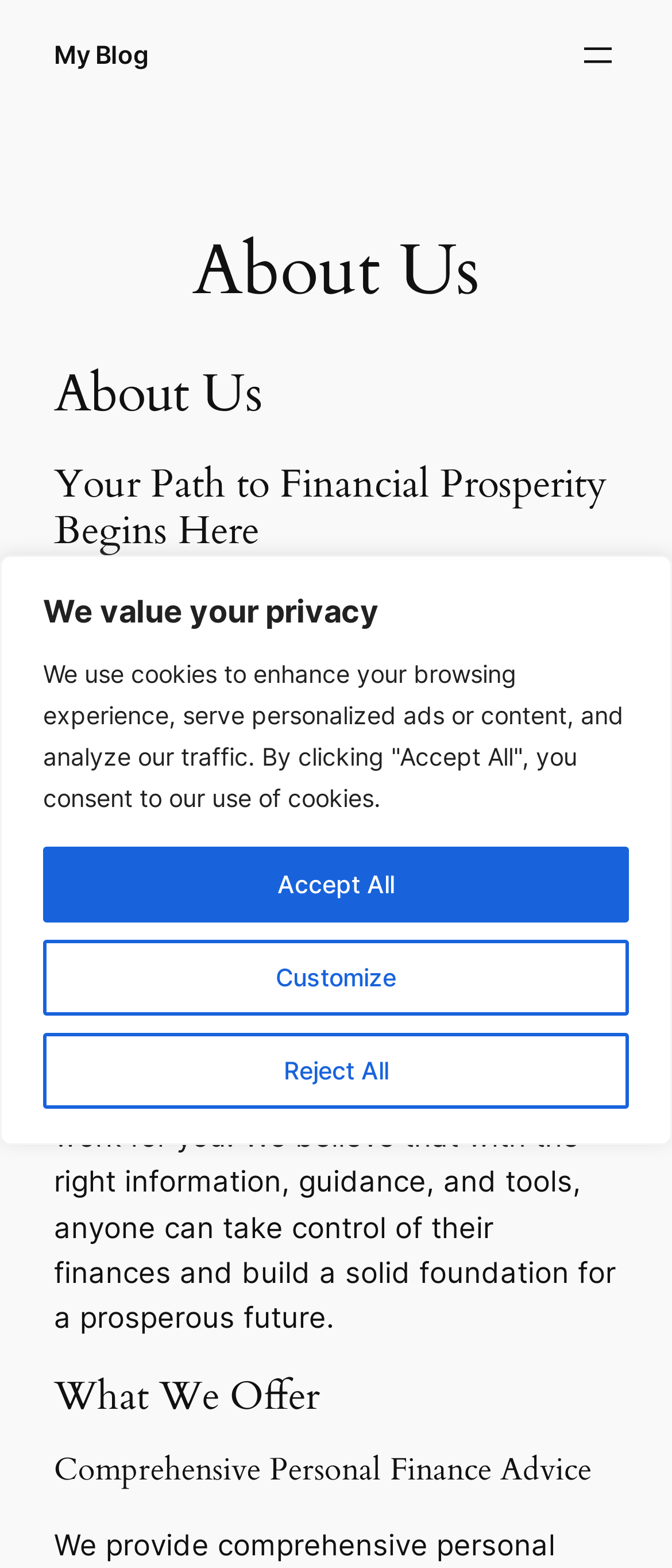What is the name of the website?
Utilize the image to construct a detailed and well-explained answer.

I determined the name of the website by looking at the StaticText element with the text 'Welcome to GrowYourMoneyOnline.com, your trusted resource for all things personal finance, money management, and financial growth.'